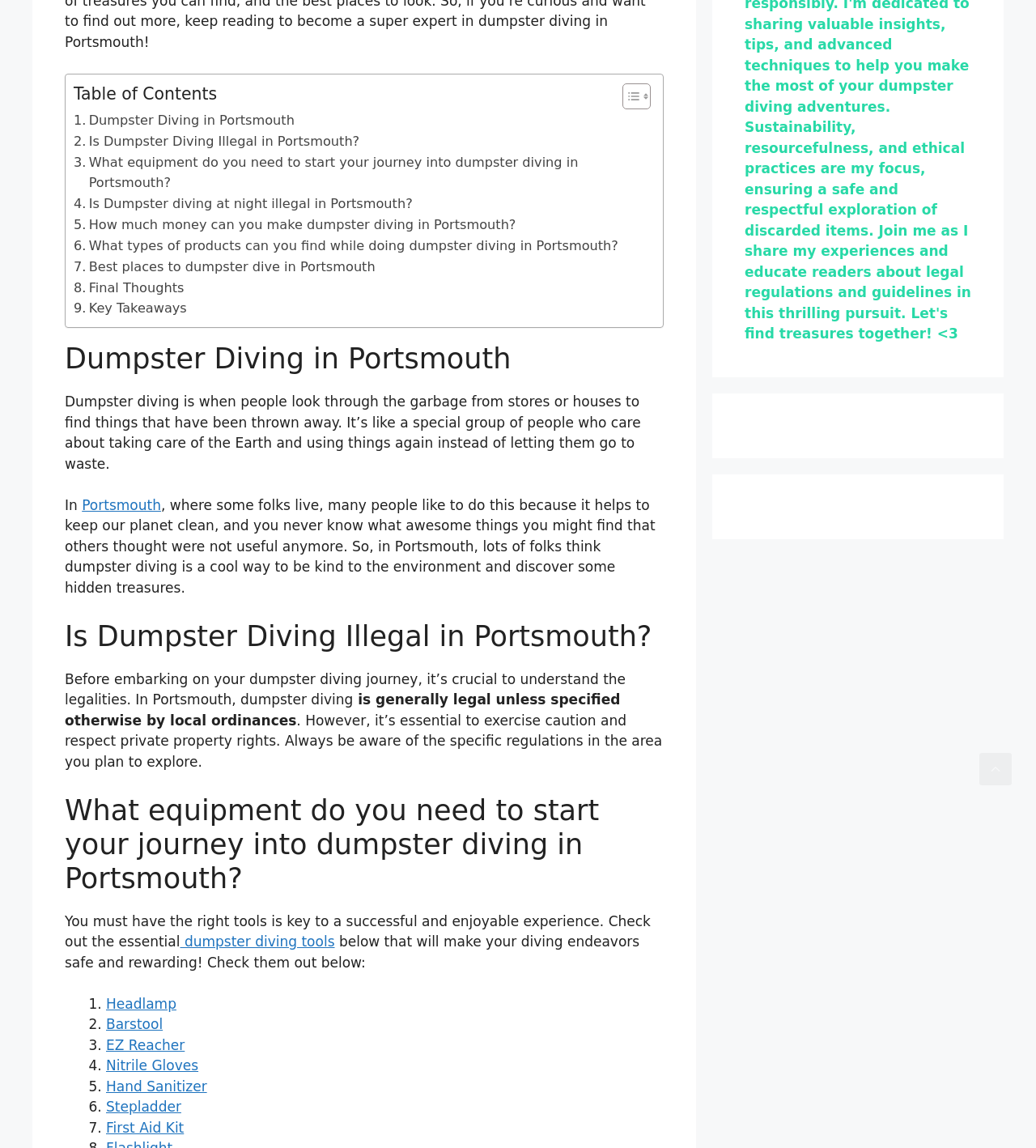Predict the bounding box of the UI element based on the description: "First Aid Kit". The coordinates should be four float numbers between 0 and 1, formatted as [left, top, right, bottom].

[0.102, 0.975, 0.178, 0.989]